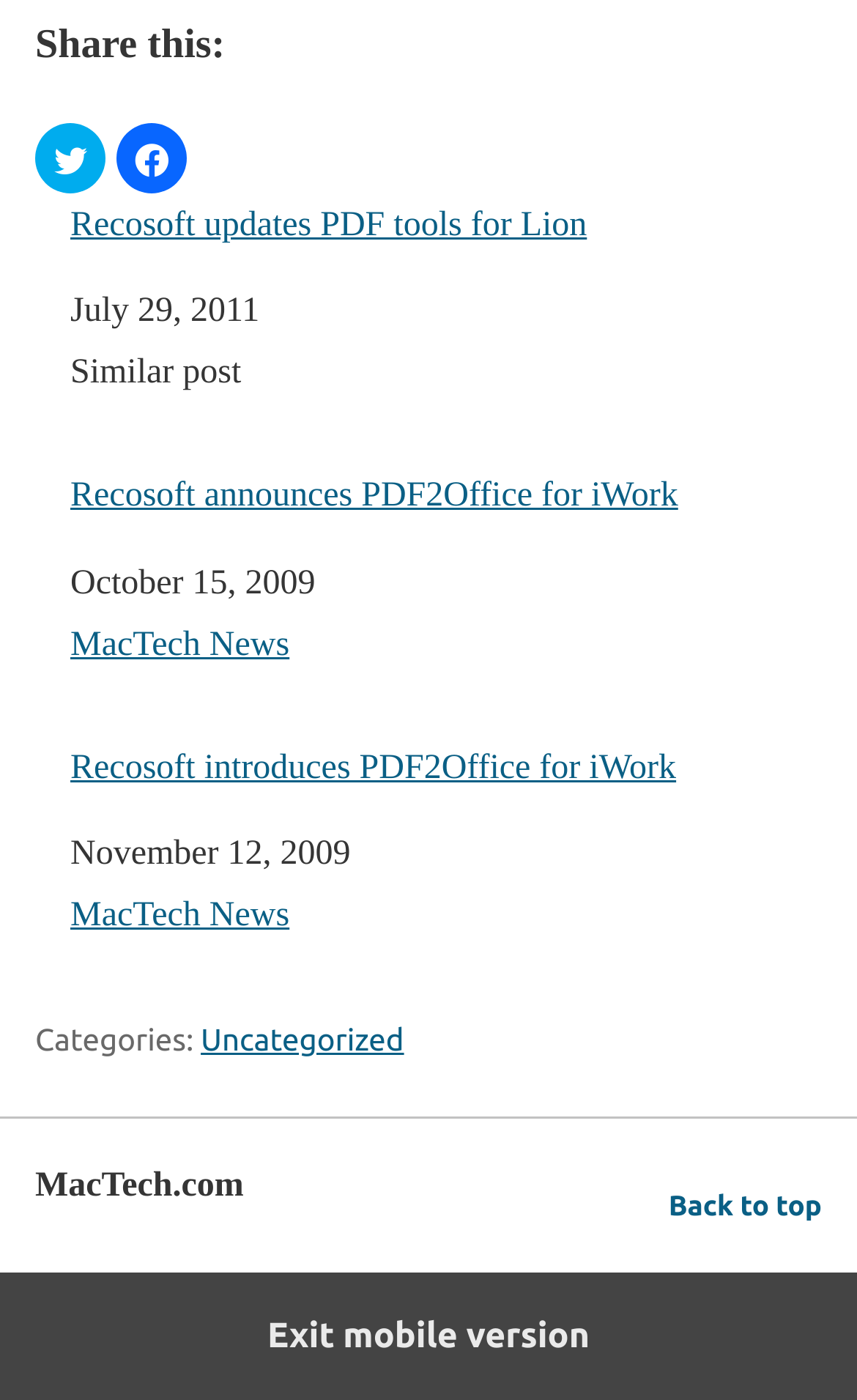Highlight the bounding box coordinates of the element you need to click to perform the following instruction: "Go back to top."

[0.78, 0.843, 0.959, 0.883]